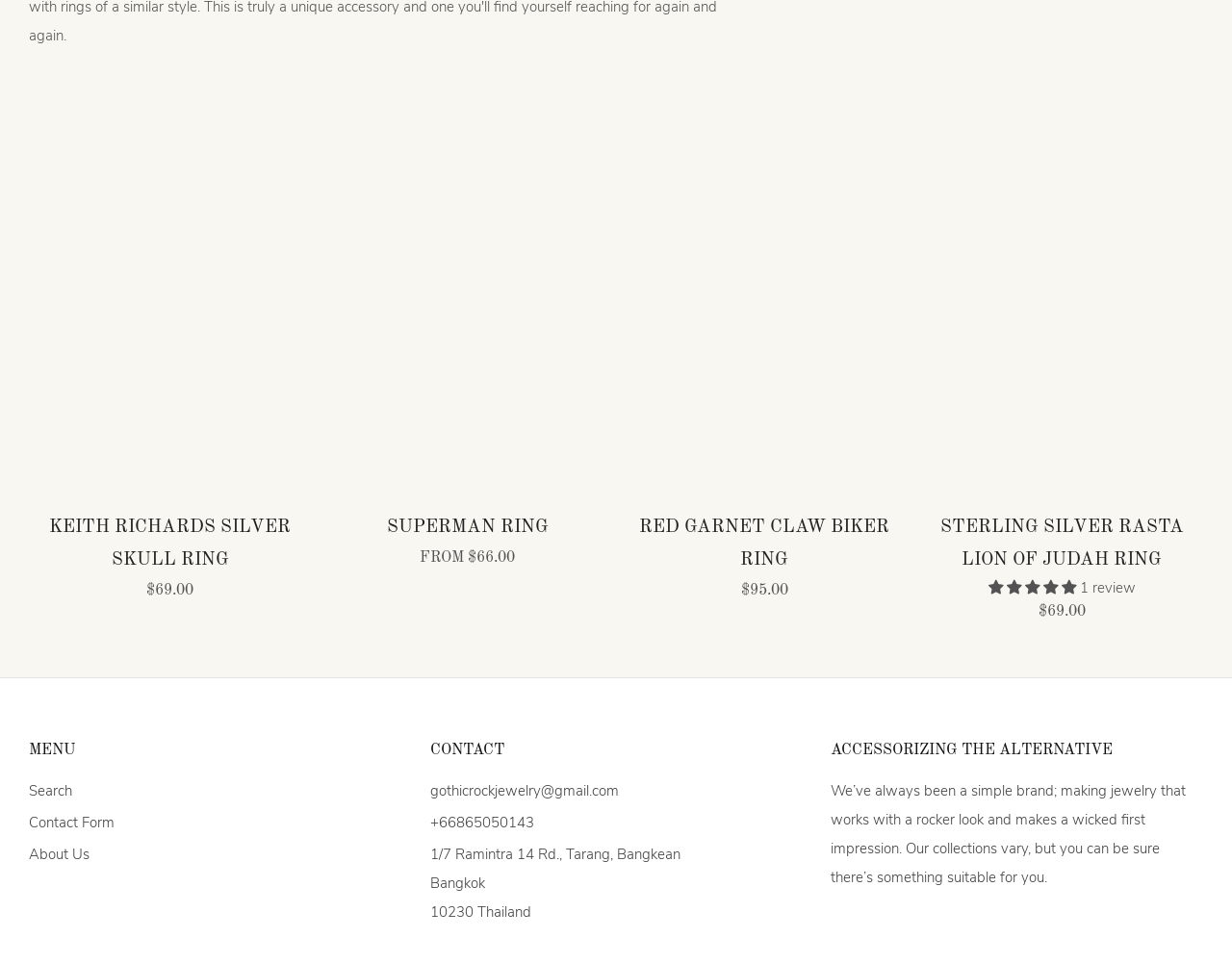Extract the bounding box for the UI element that matches this description: "About Us".

[0.023, 0.877, 0.073, 0.897]